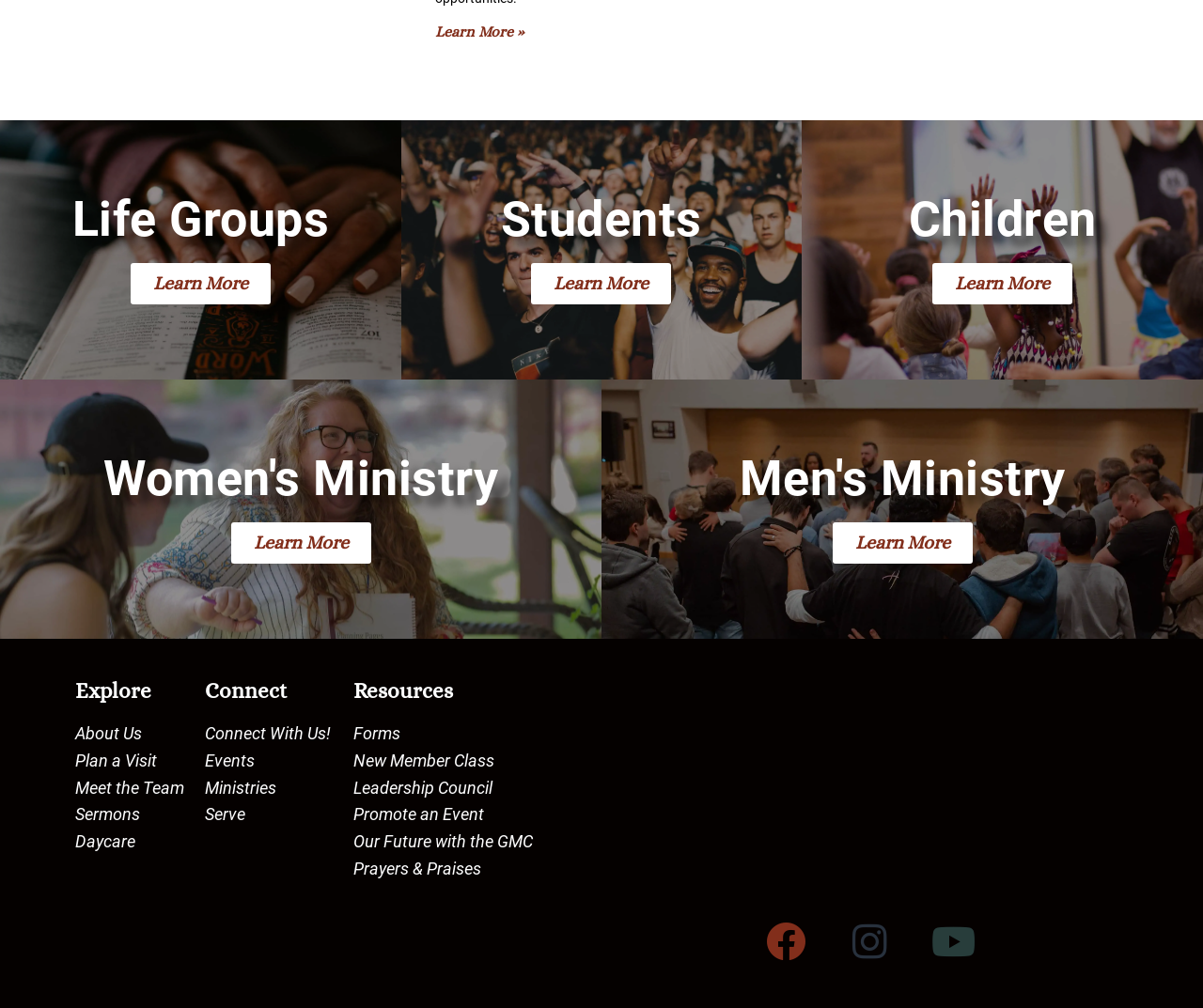Can you specify the bounding box coordinates for the region that should be clicked to fulfill this instruction: "Connect With Us!".

[0.17, 0.715, 0.278, 0.742]